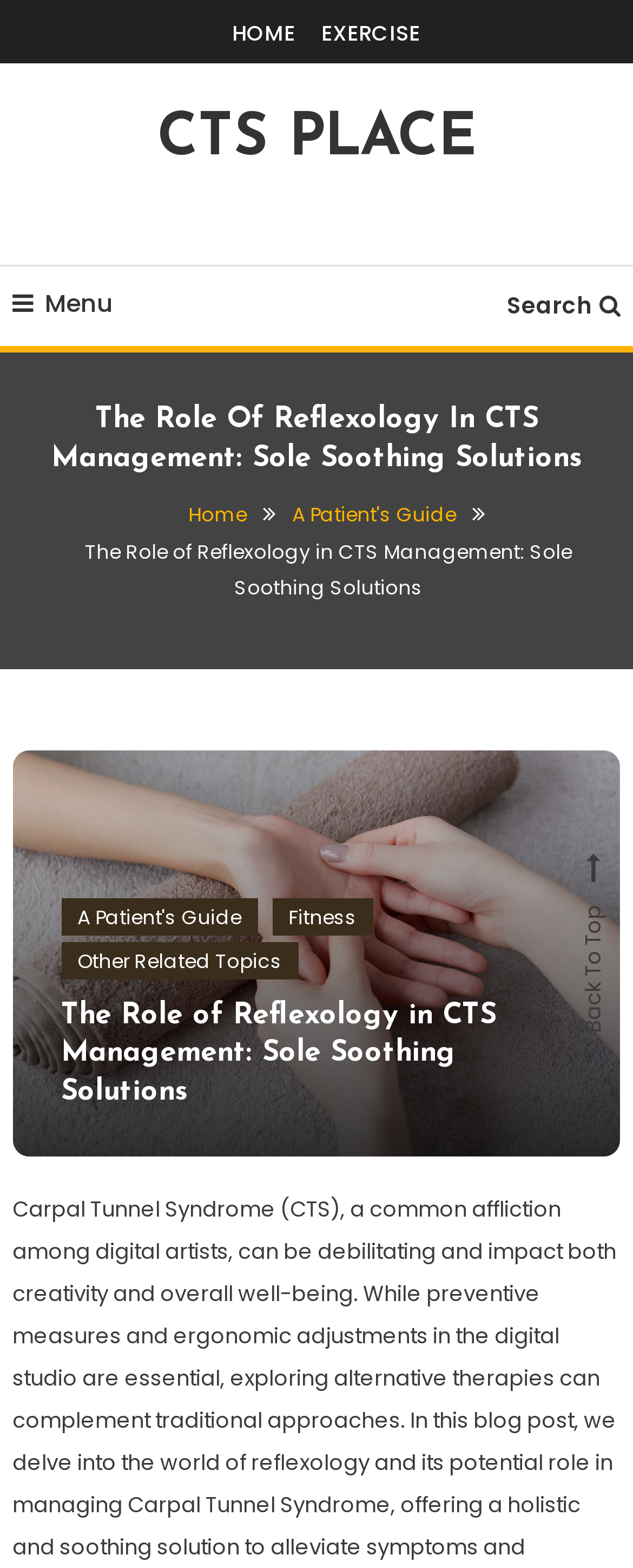What is the text of the last link in the breadcrumbs?
Using the image, provide a detailed and thorough answer to the question.

I looked at the breadcrumbs navigation section and found the last link, which has the same text as the main heading of the webpage.